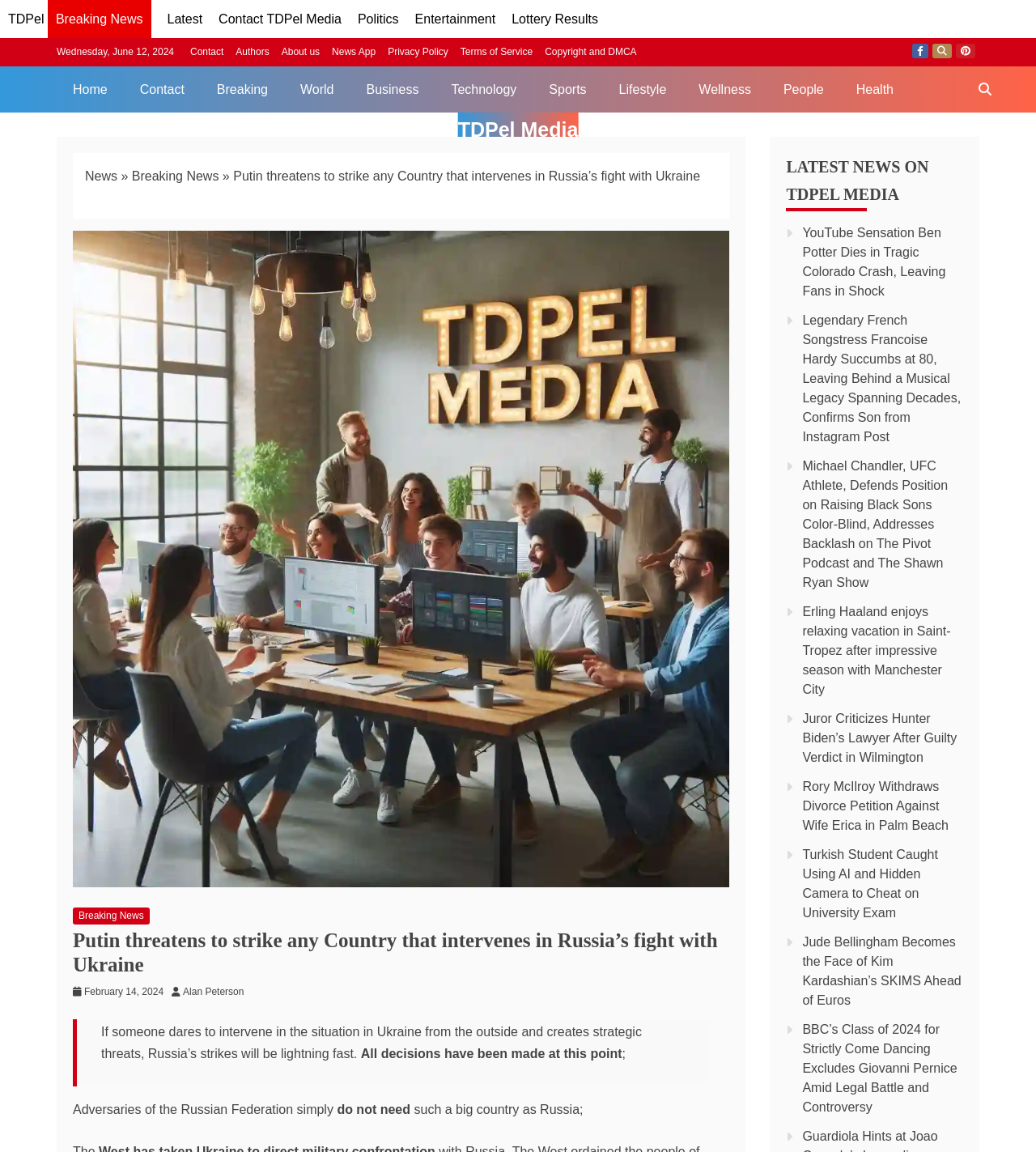Highlight the bounding box coordinates of the element that should be clicked to carry out the following instruction: "Visit the 'Home' page". The coordinates must be given as four float numbers ranging from 0 to 1, i.e., [left, top, right, bottom].

[0.055, 0.057, 0.119, 0.098]